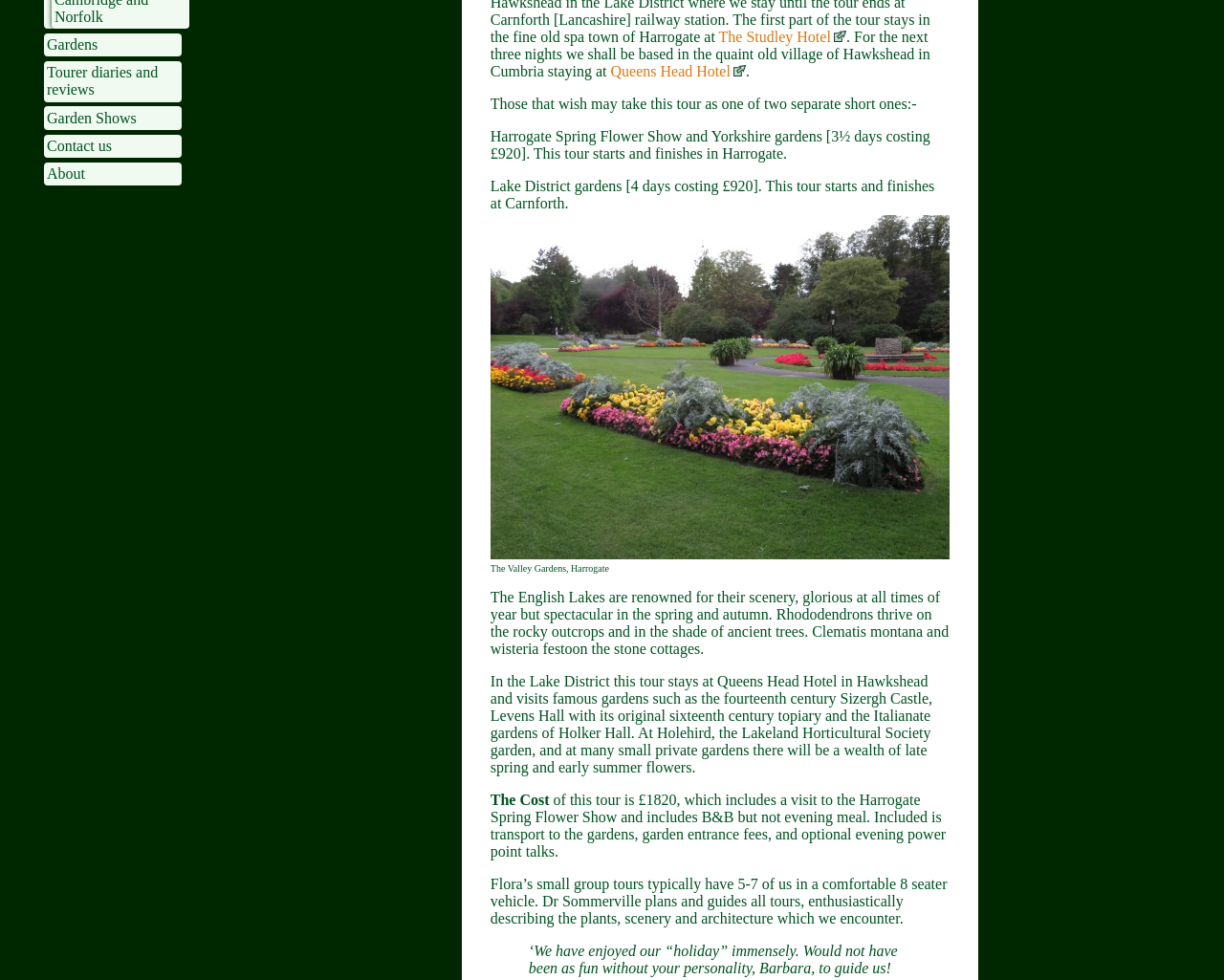Determine the bounding box coordinates of the UI element described by: "Gardens".

[0.036, 0.034, 0.148, 0.058]